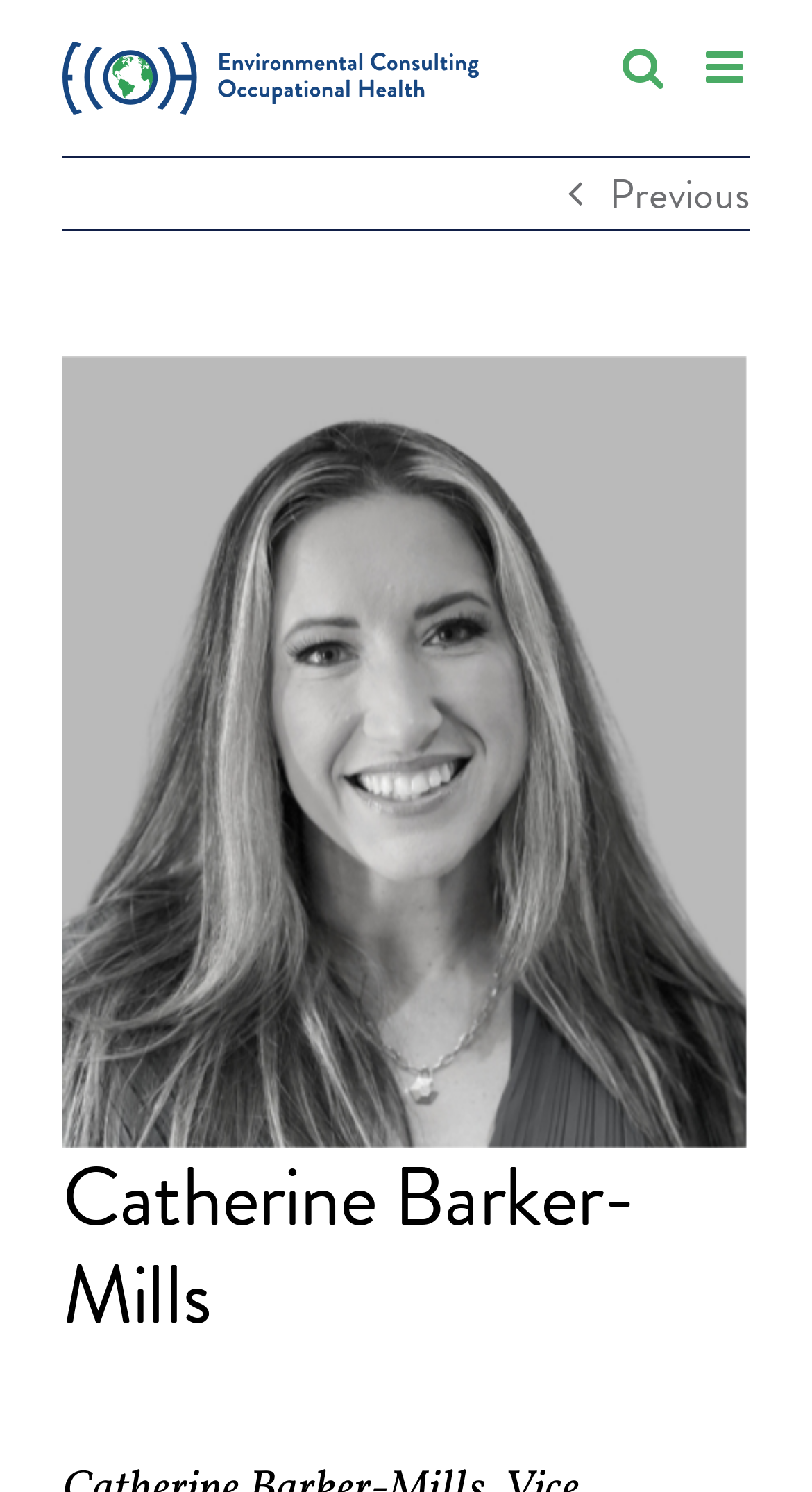What is the logo of the company?
Please give a detailed and thorough answer to the question, covering all relevant points.

The logo of the company is the 'ECOH Logo' image, which is linked to the company's main page, as indicated by the link 'ECOH Logo' with the bounding box coordinates [0.077, 0.028, 0.59, 0.077].